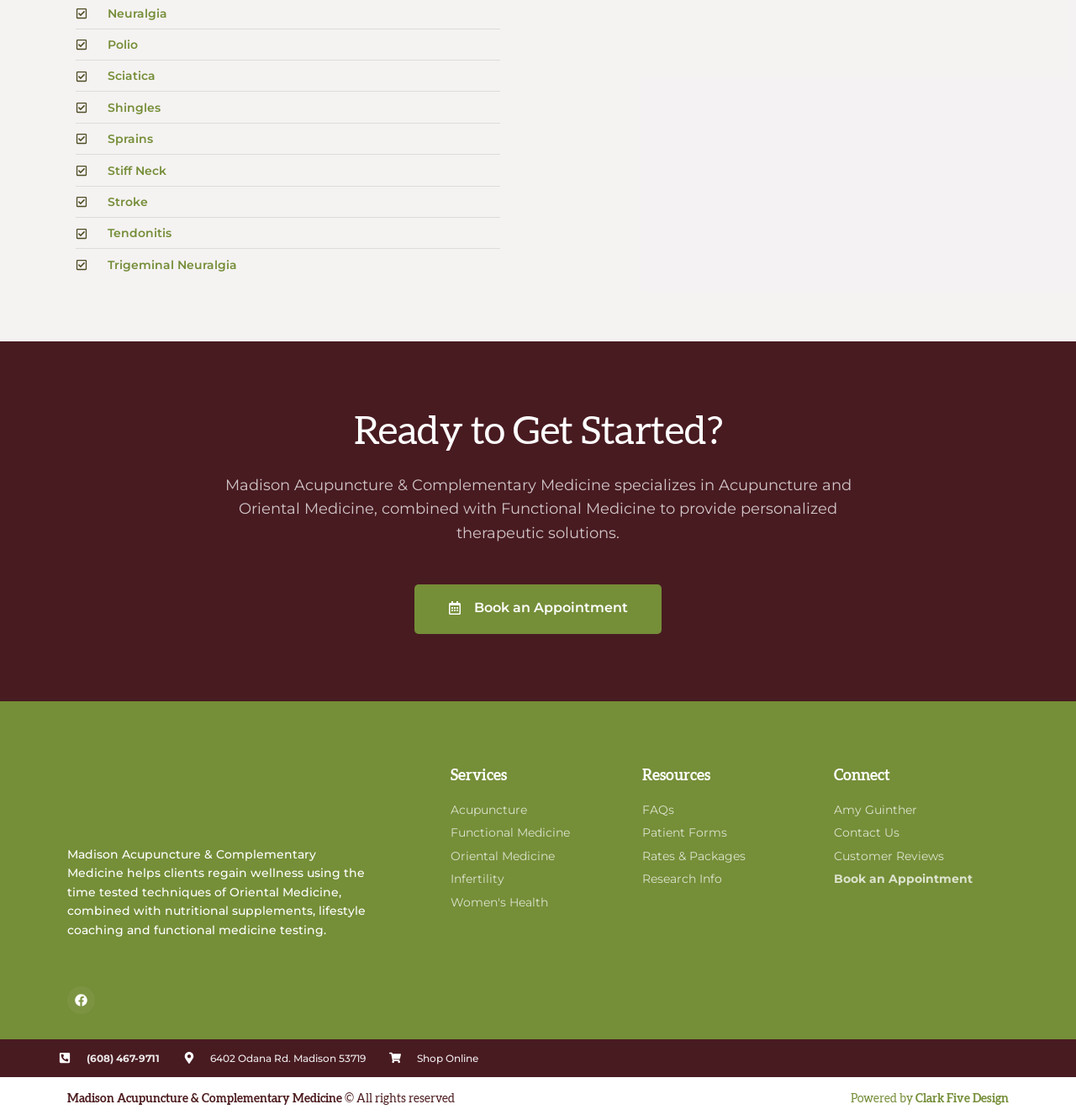What is the address of the practice?
Answer the question with a single word or phrase, referring to the image.

6402 Odana Rd. Madison 53719